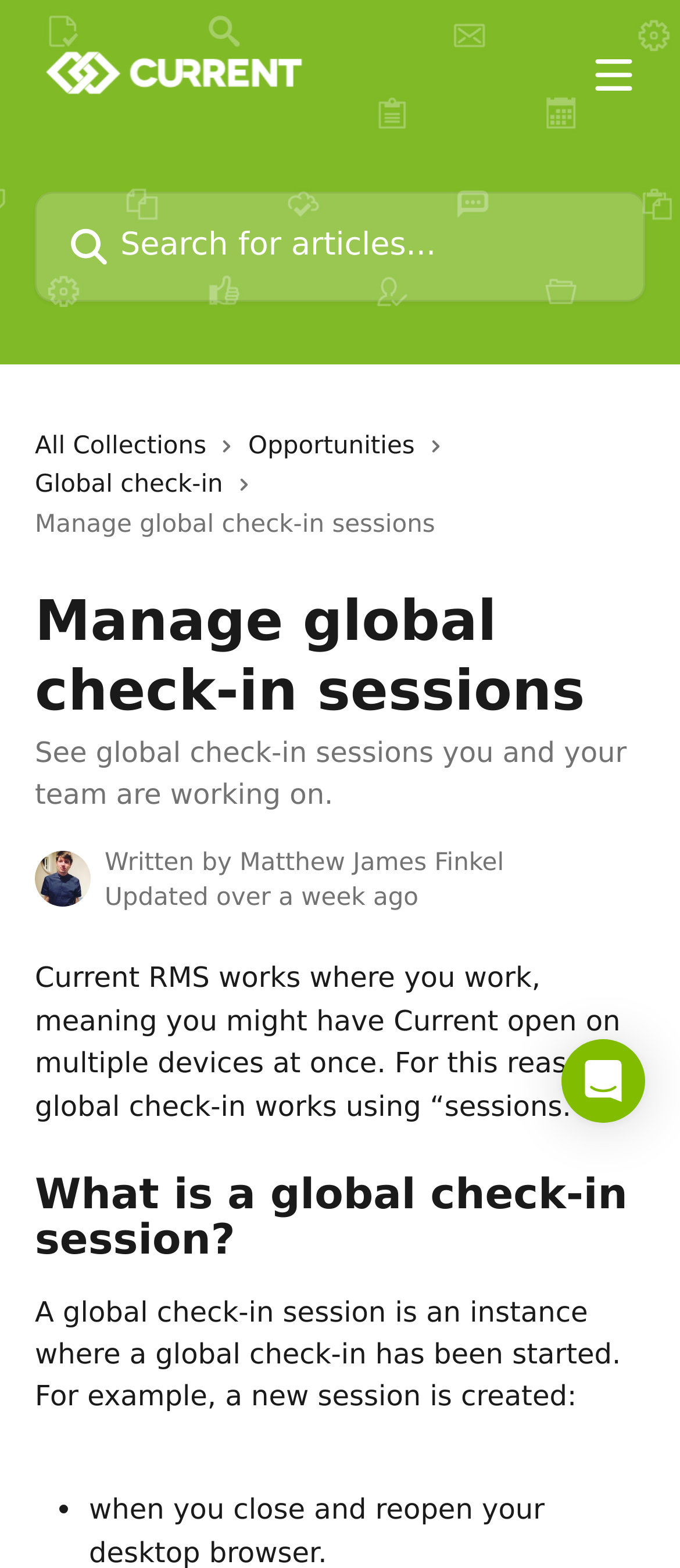From the webpage screenshot, predict the bounding box of the UI element that matches this description: "alt="Current RMS Guides"".

[0.051, 0.027, 0.458, 0.066]